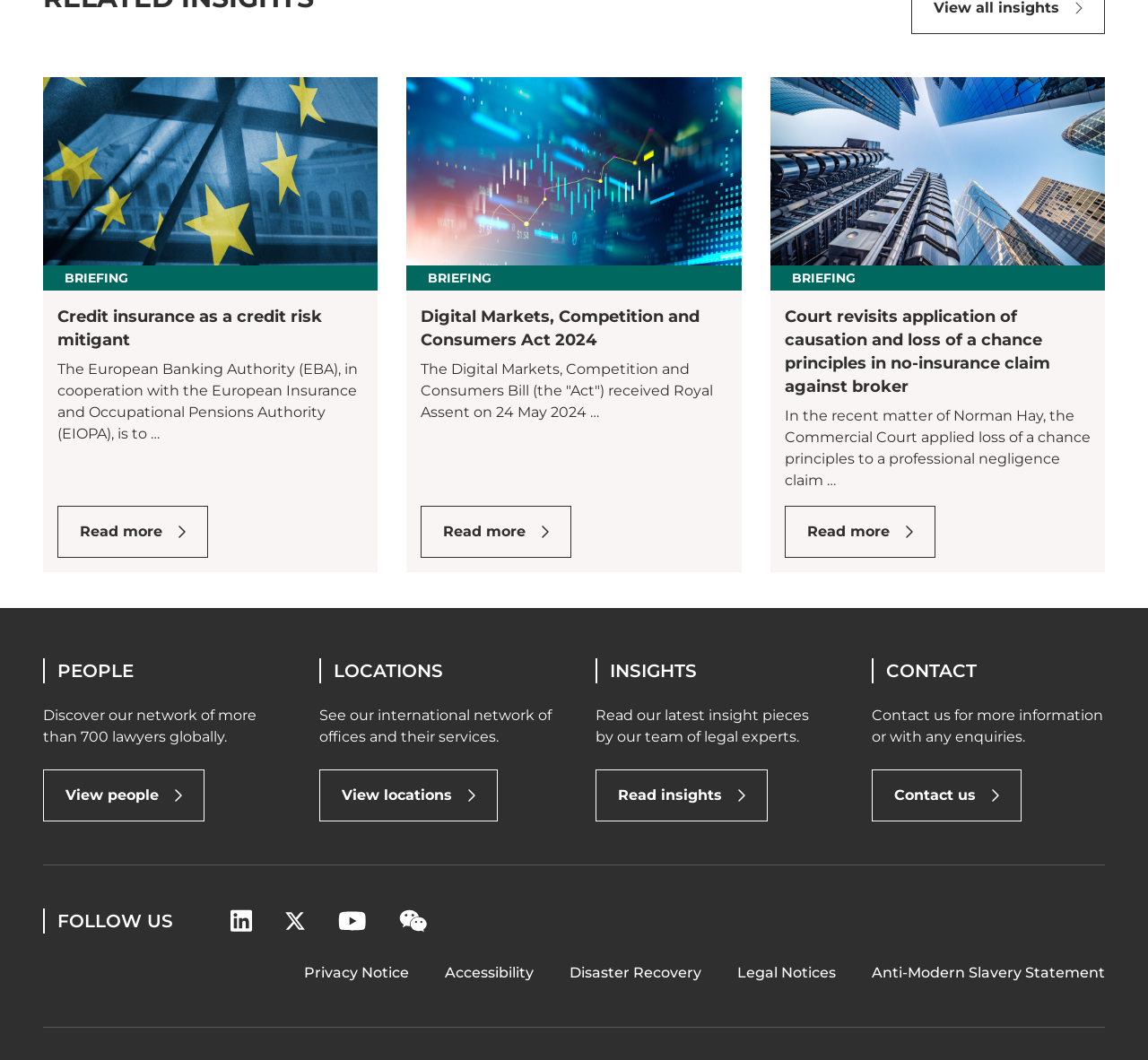Based on the element description: "Anti-Modern Slavery Statement", identify the UI element and provide its bounding box coordinates. Use four float numbers between 0 and 1, [left, top, right, bottom].

[0.759, 0.908, 0.962, 0.928]